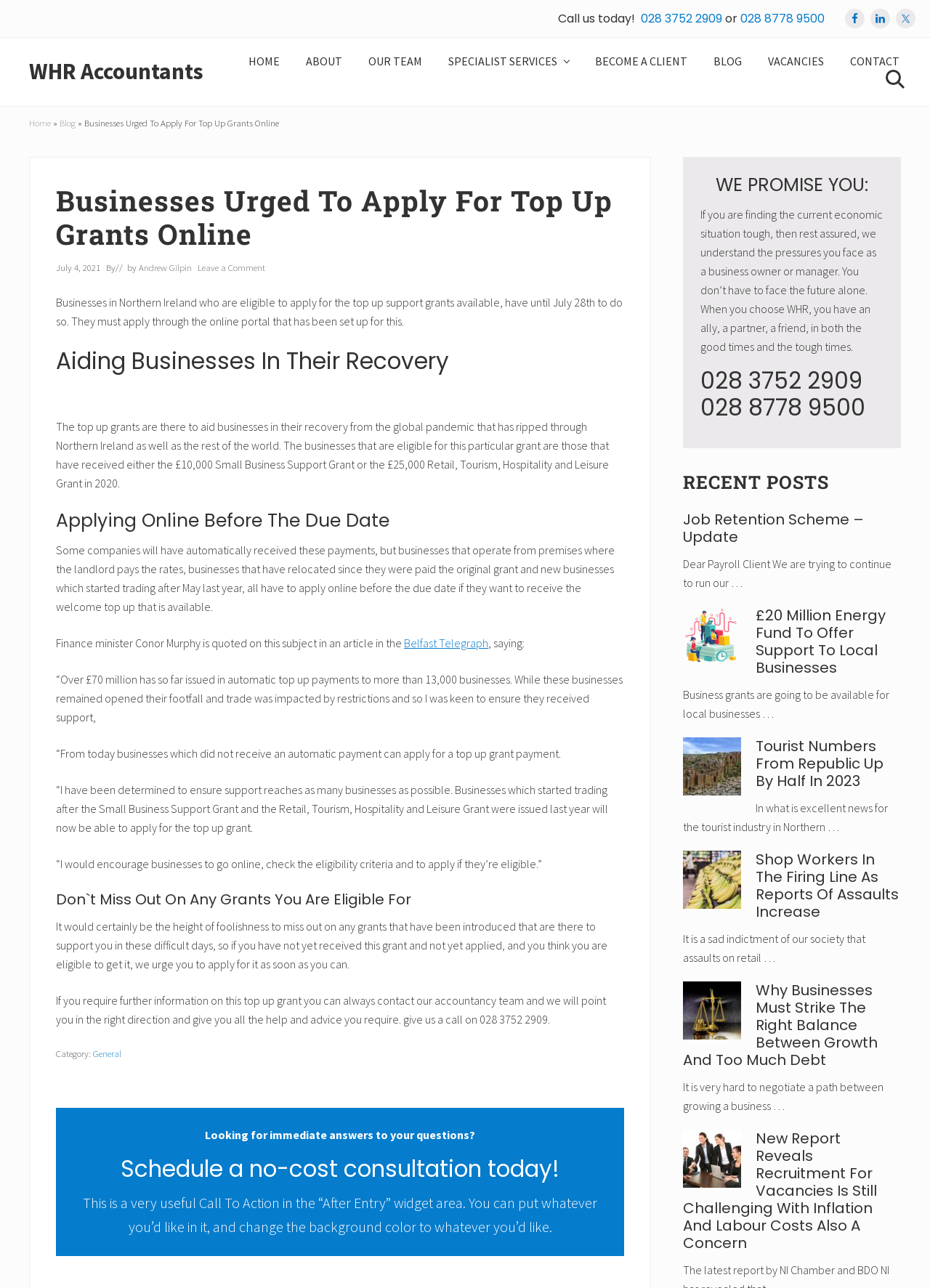Identify the bounding box coordinates of the region that should be clicked to execute the following instruction: "Click the 'SEARCH' button".

[0.94, 0.053, 0.981, 0.071]